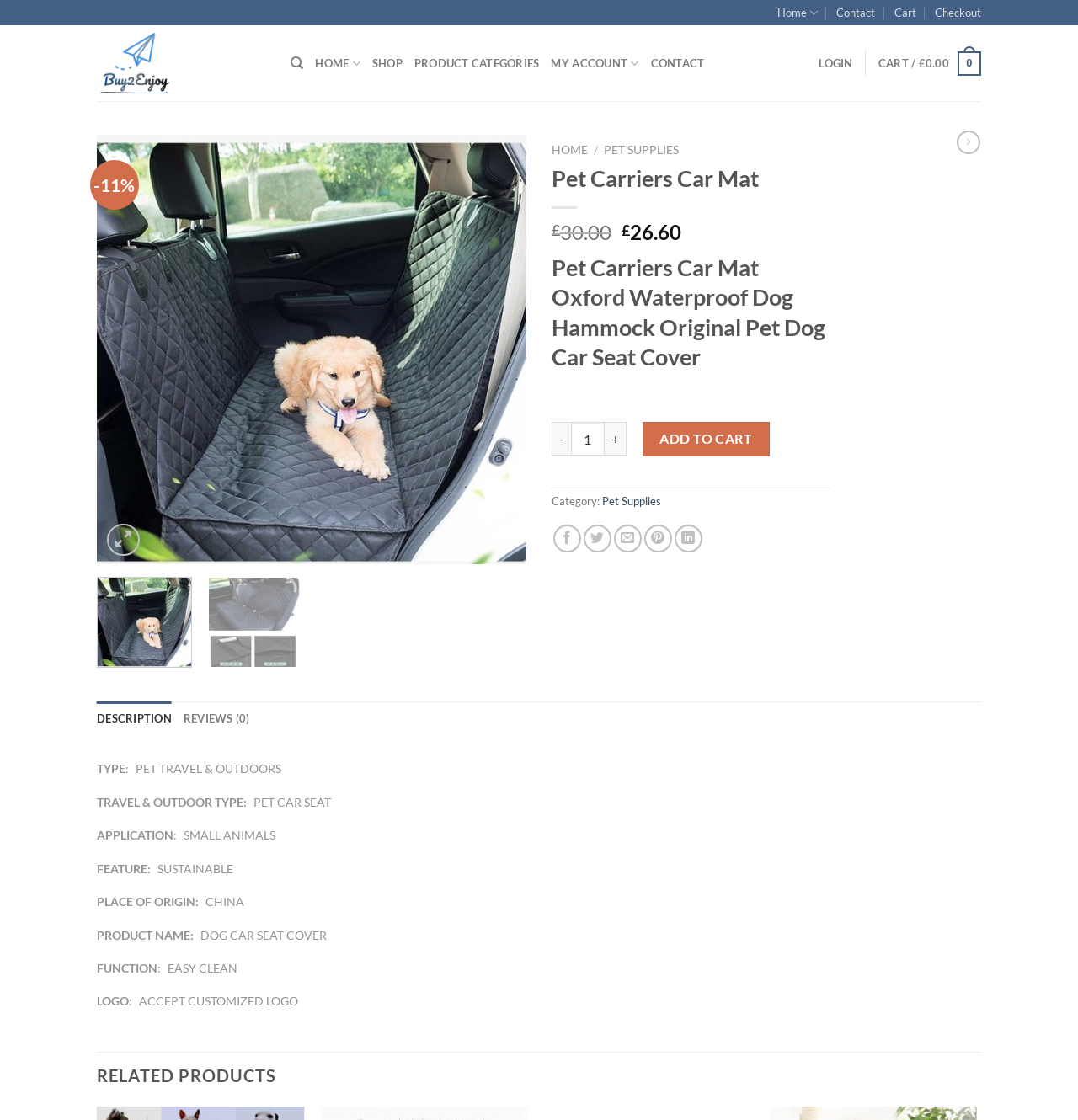Explain the webpage in detail.

This webpage is an e-commerce product page for a pet carrier car mat. At the top, there is a navigation bar with links to "Home", "Contact", "Cart", and "Checkout". Below the navigation bar, there is a search bar and a series of links to different categories, including "HOME", "SHOP", "PRODUCT CATEGORIES", "MY ACCOUNT", and "CONTACT".

The main content of the page is divided into two sections. On the left, there is an image of the product, with a "Wishlist" button and a "Previous" and "Next" button to navigate through product images. Below the image, there is a product description, including the product name, price, and a brief summary.

On the right, there is a section with product details, including a "Category" label, a "Pet Supplies" link, and a series of social media links. Below this section, there is a "ADD TO CART" button and a quantity selector.

Further down the page, there is a tab list with two tabs: "DESCRIPTION" and "REVIEWS (0)". The "DESCRIPTION" tab is selected by default and displays a detailed product description, including a list of product features and specifications. The description is divided into sections, each with a title and a brief description.

There are no news articles or blog posts on this page, and the focus is solely on the product and its details.